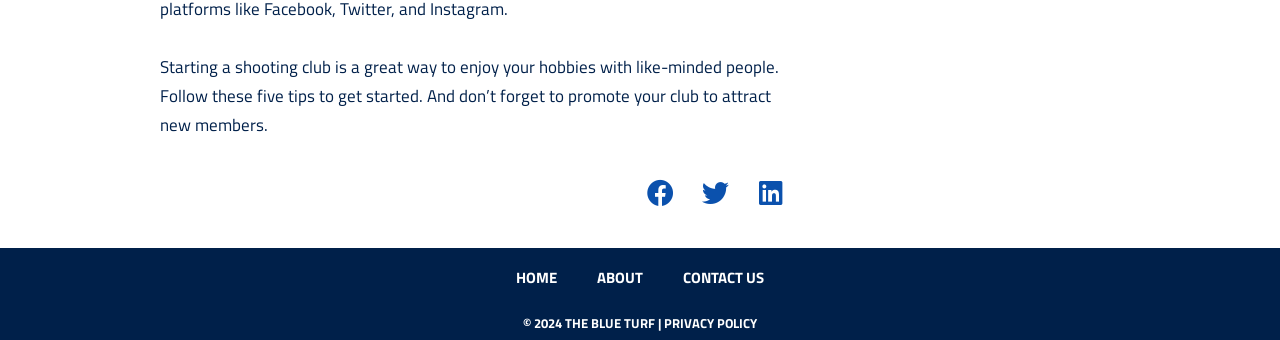What is the name of the policy link at the bottom?
Please ensure your answer is as detailed and informative as possible.

The name of the policy link at the bottom of the webpage is PRIVACY POLICY, as stated in the link element with ID 94, which is located next to the copyright information.